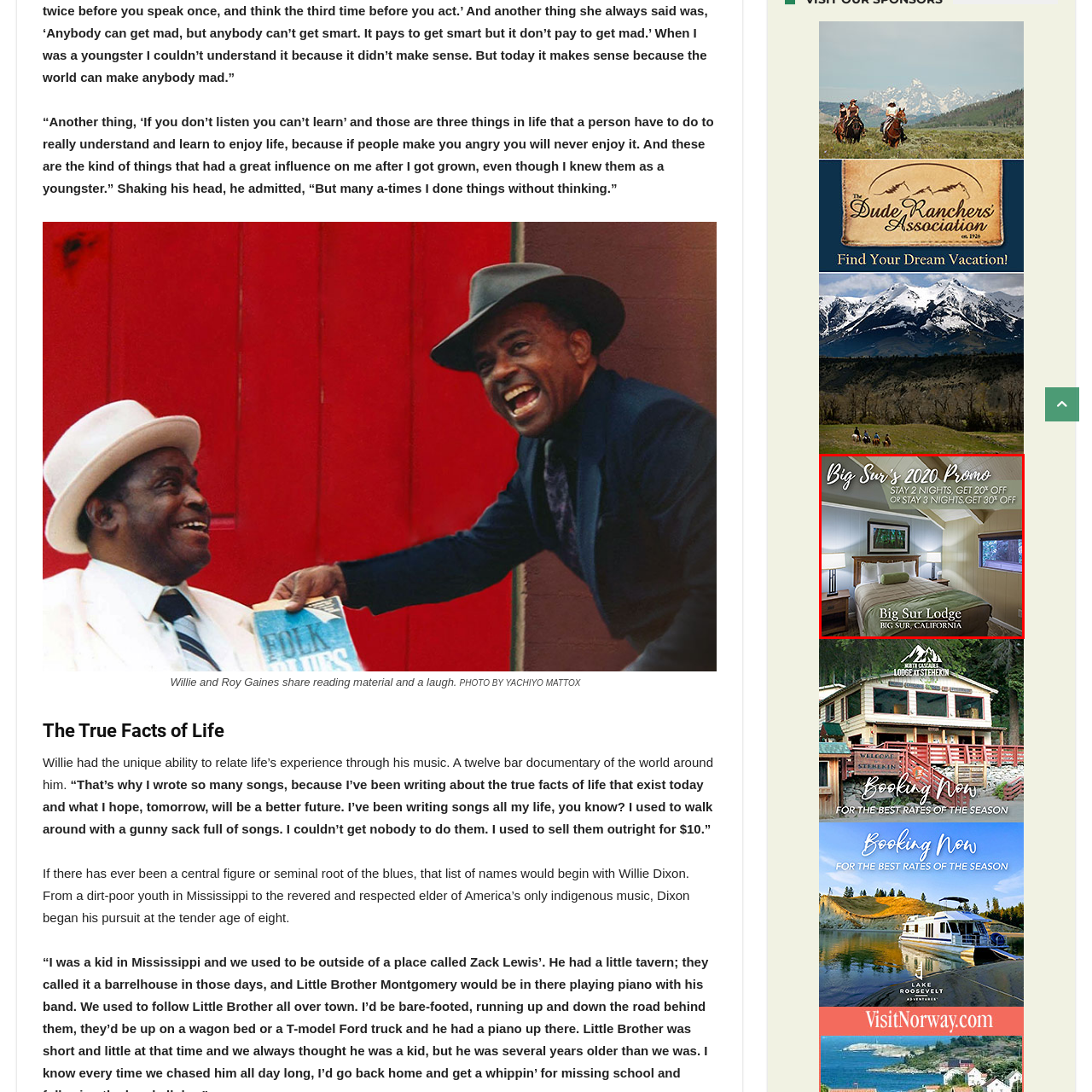Elaborate on the contents of the image highlighted by the red boundary in detail.

Experience the beauty of Big Sur with the enticing promotion from Big Sur Lodge featured in this inviting image. Highlighting a cozy and well-appointed room, the promotional graphic outlines an attractive offer: guests can enjoy a 20% discount when staying for two nights, or a 30% discount for three nights. The warm color palette of the room, accented by soft lighting from the bedside lamps, creates a serene atmosphere, perfect for relaxation after exploring the stunning landscapes of Big Sur, California. The image effectively encapsulates the essence of a peaceful getaway in nature, making it an appealing option for travelers seeking both comfort and adventure.